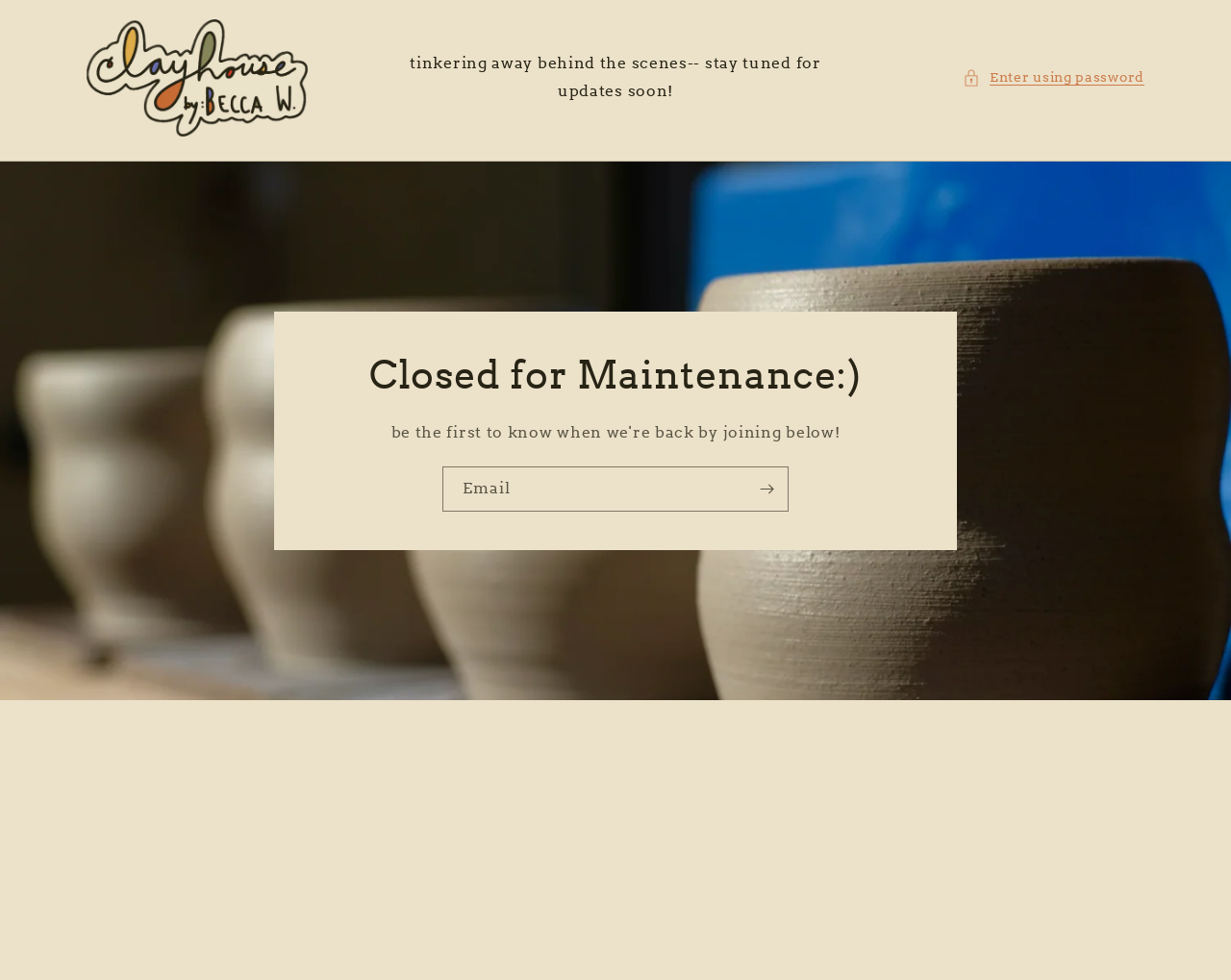Answer the question in one word or a short phrase:
What can be done with the email textbox?

Subscribe